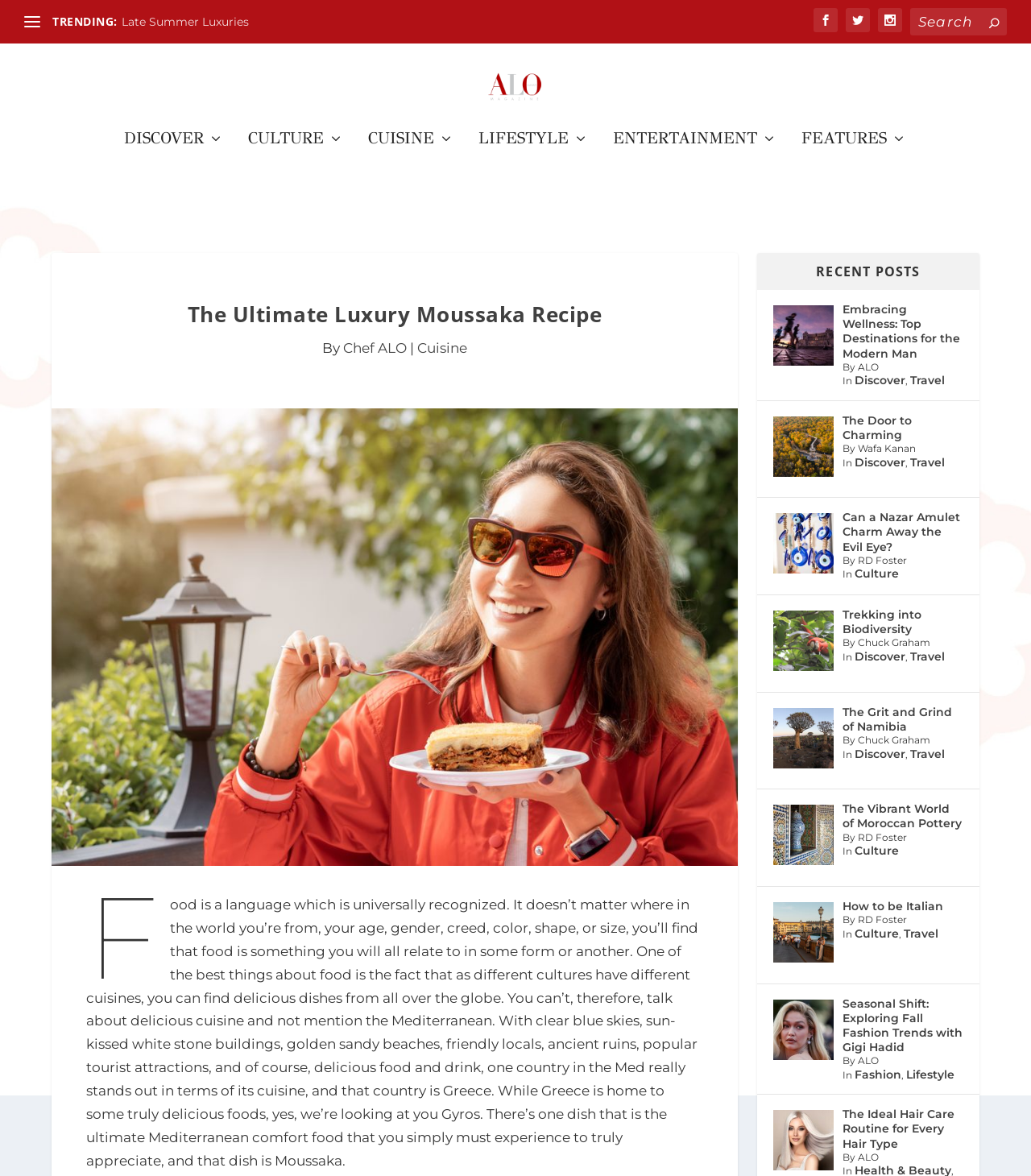What is the title of the main article? Based on the image, give a response in one word or a short phrase.

The Ultimate Luxury Moussaka Recipe